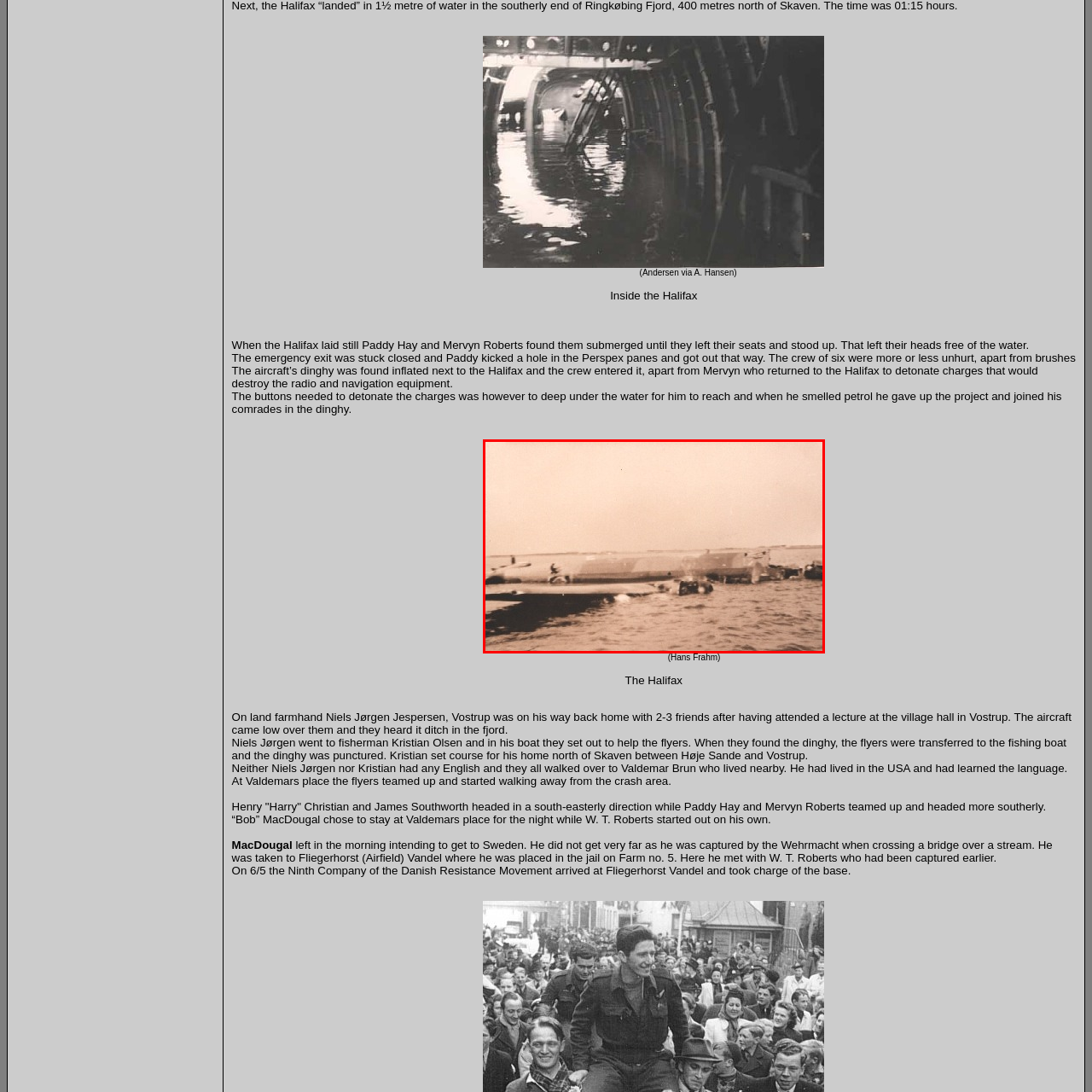Offer a complete and descriptive caption for the image marked by the red box.

The image depicts a Halifax aircraft resting in shallow water, partially submerged. This historical moment highlights the aftermath of a crash, illustrating the aircraft's damaged state as it sits in the water, with visible occupants working to free themselves from the wreckage. The scene emphasizes the harrowing experience of the crew, who faced peril at sea. 

The textual context accompanying the image describes a dramatic narrative involving crew members Paddy Hay and Mervyn Roberts, who encountered difficulties escaping from the submerged aircraft. The emergency exit being stuck prompted a daring escape effort, showcasing bravery and resourcefulness during a chaotic situation. The aircraft’s dinghy, found inflated nearby, indicates the urgency of the situation as the crew attempted to navigate their safety after ditching in the fjord. This moment encapsulates both the challenges faced by the crew and the critical rescue efforts that followed, transforming a catastrophe into a story of survival and resilience.